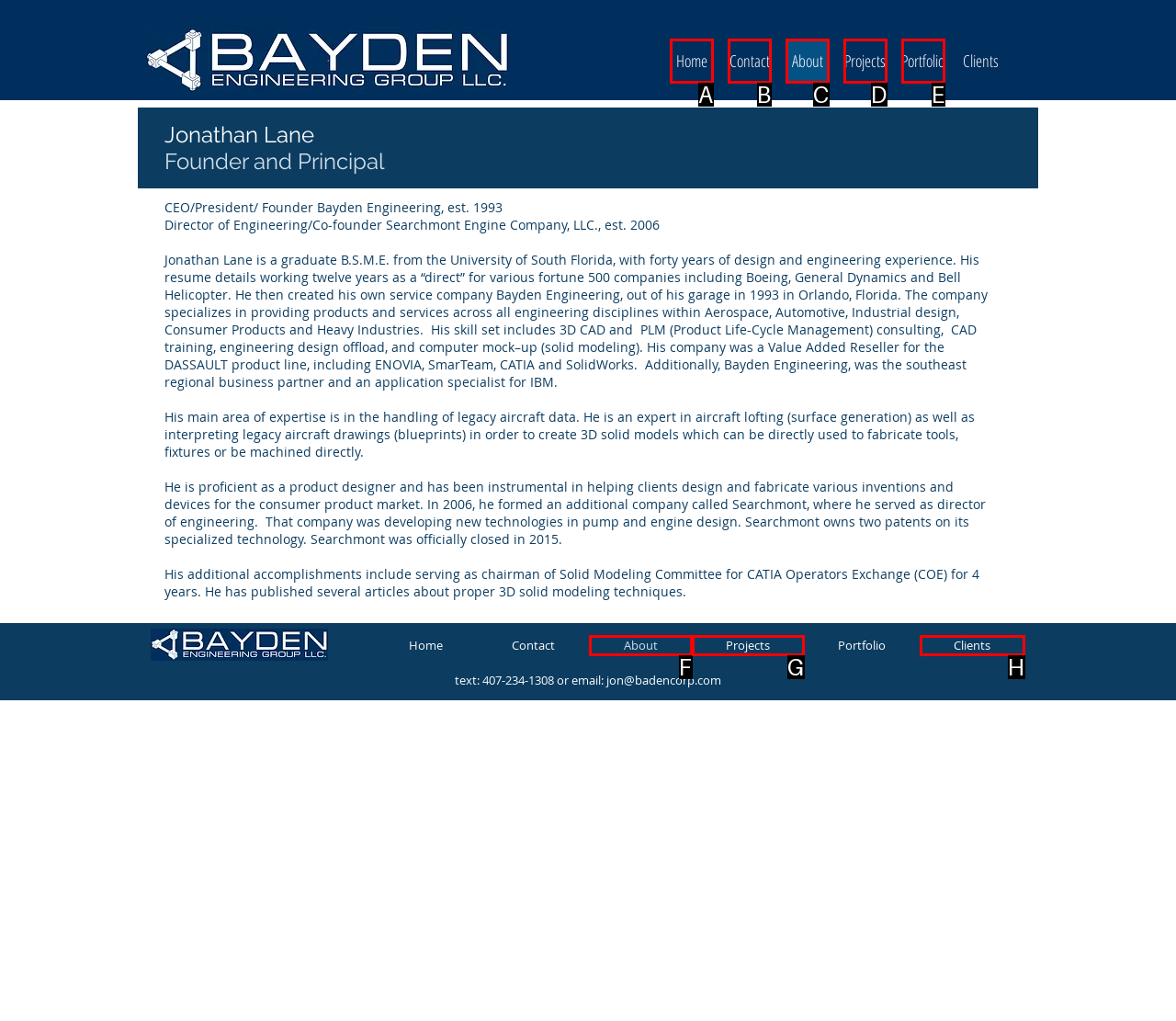Identify which HTML element matches the description: Clients. Answer with the correct option's letter.

H